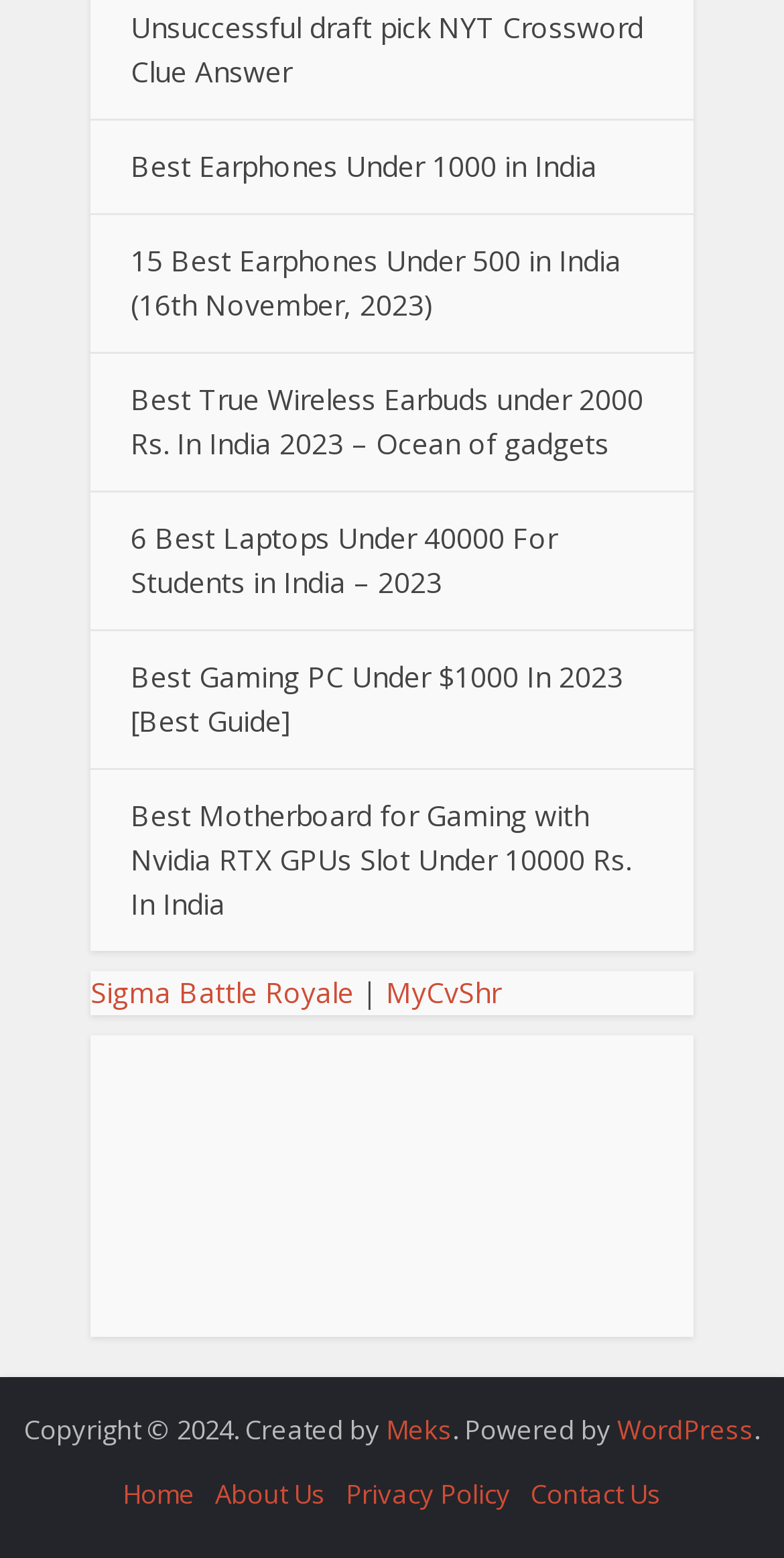Respond to the question below with a single word or phrase: What is the copyright year of the website?

2024